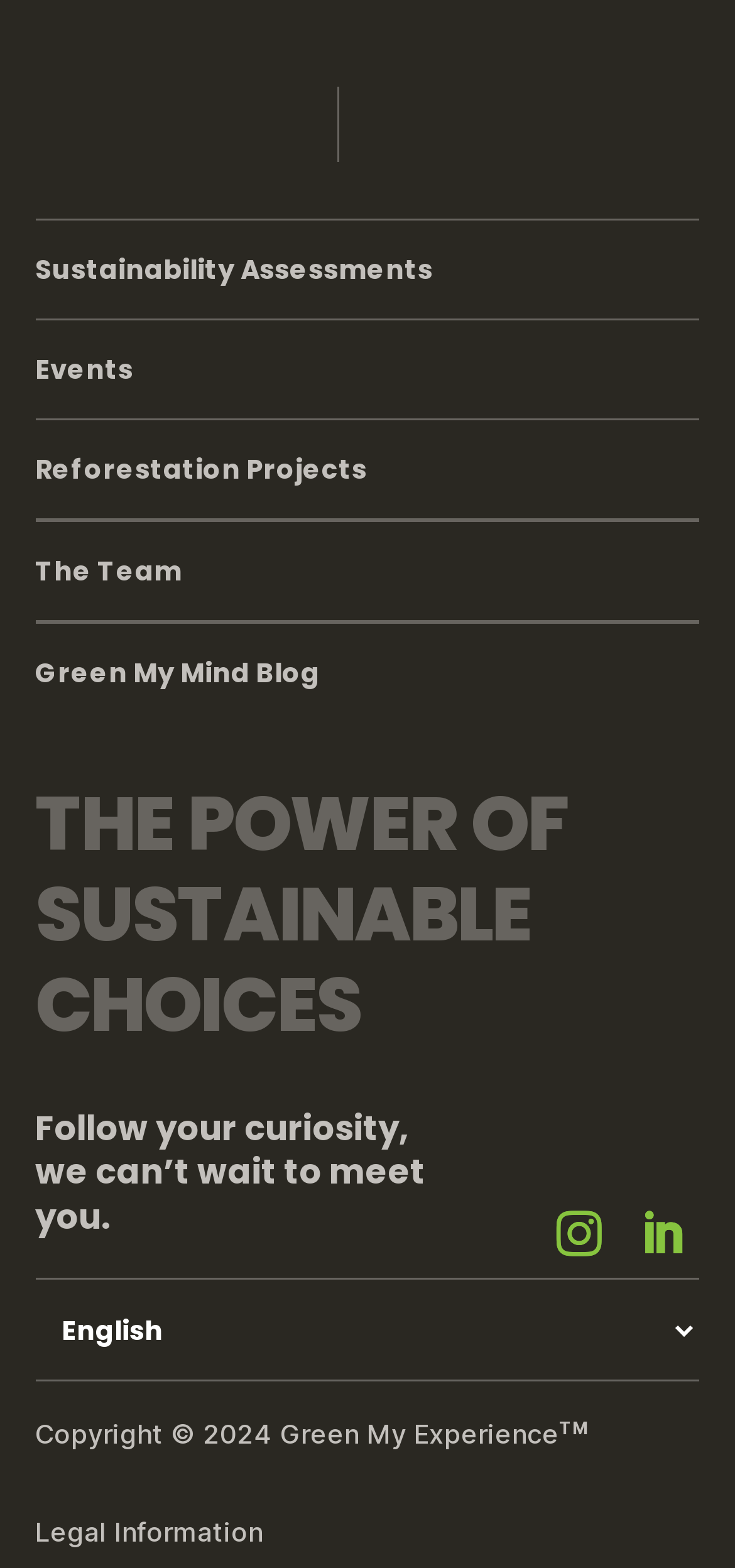Using the information in the image, give a detailed answer to the following question: What is the name of the blog?

The name of the blog is 'Green My Mind Blog', which is mentioned as a link on the webpage.